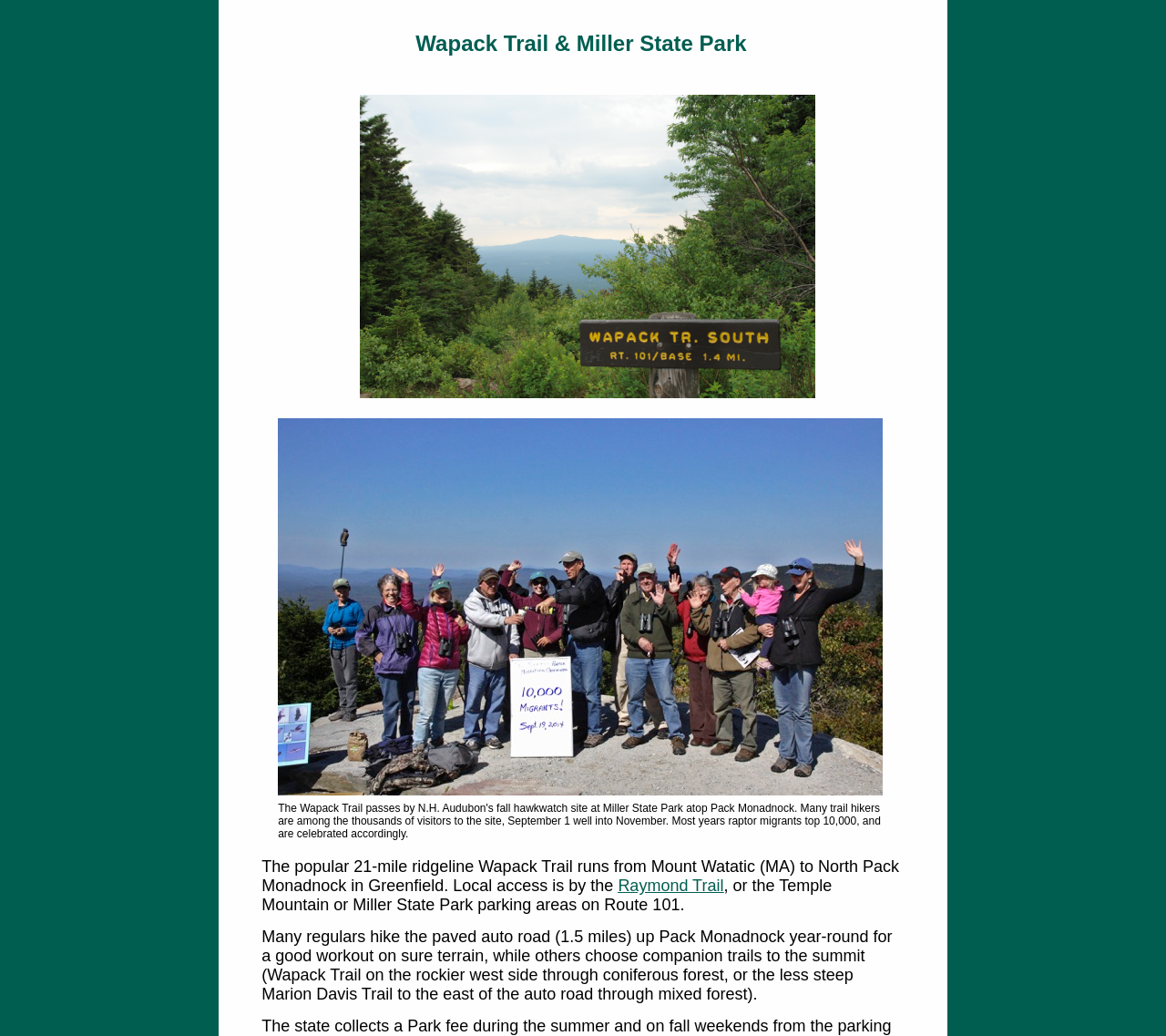Identify and provide the bounding box for the element described by: "Raymond Trail".

[0.53, 0.846, 0.621, 0.864]